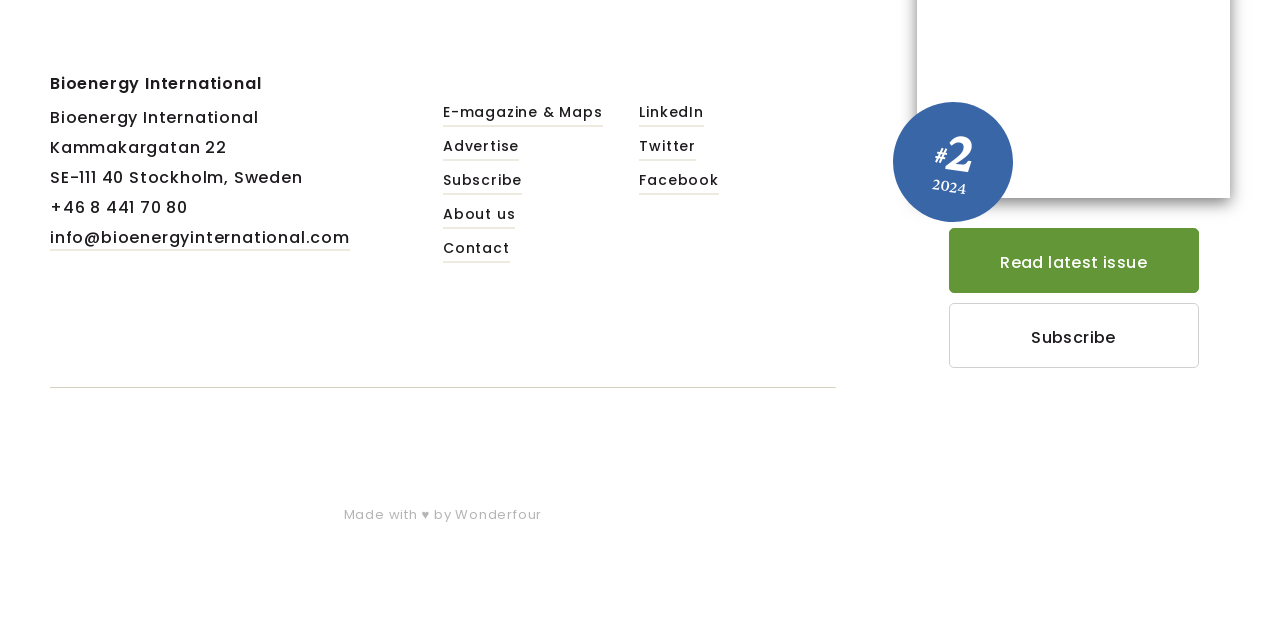Locate the bounding box coordinates of the area you need to click to fulfill this instruction: 'Switch to English language'. The coordinates must be in the form of four float numbers ranging from 0 to 1: [left, top, right, bottom].

None